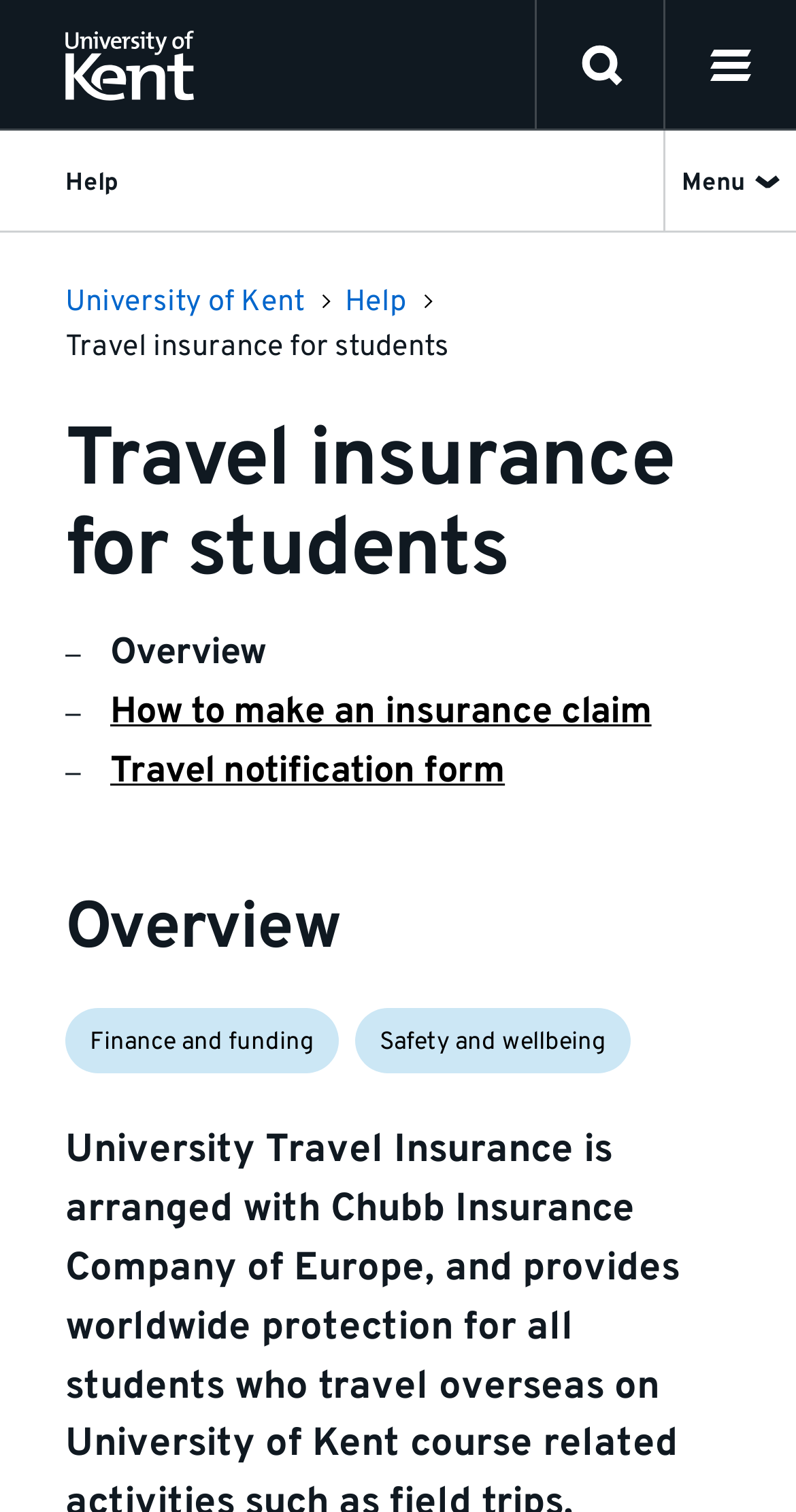Determine the bounding box coordinates of the clickable area required to perform the following instruction: "view help page". The coordinates should be represented as four float numbers between 0 and 1: [left, top, right, bottom].

[0.082, 0.086, 0.808, 0.152]